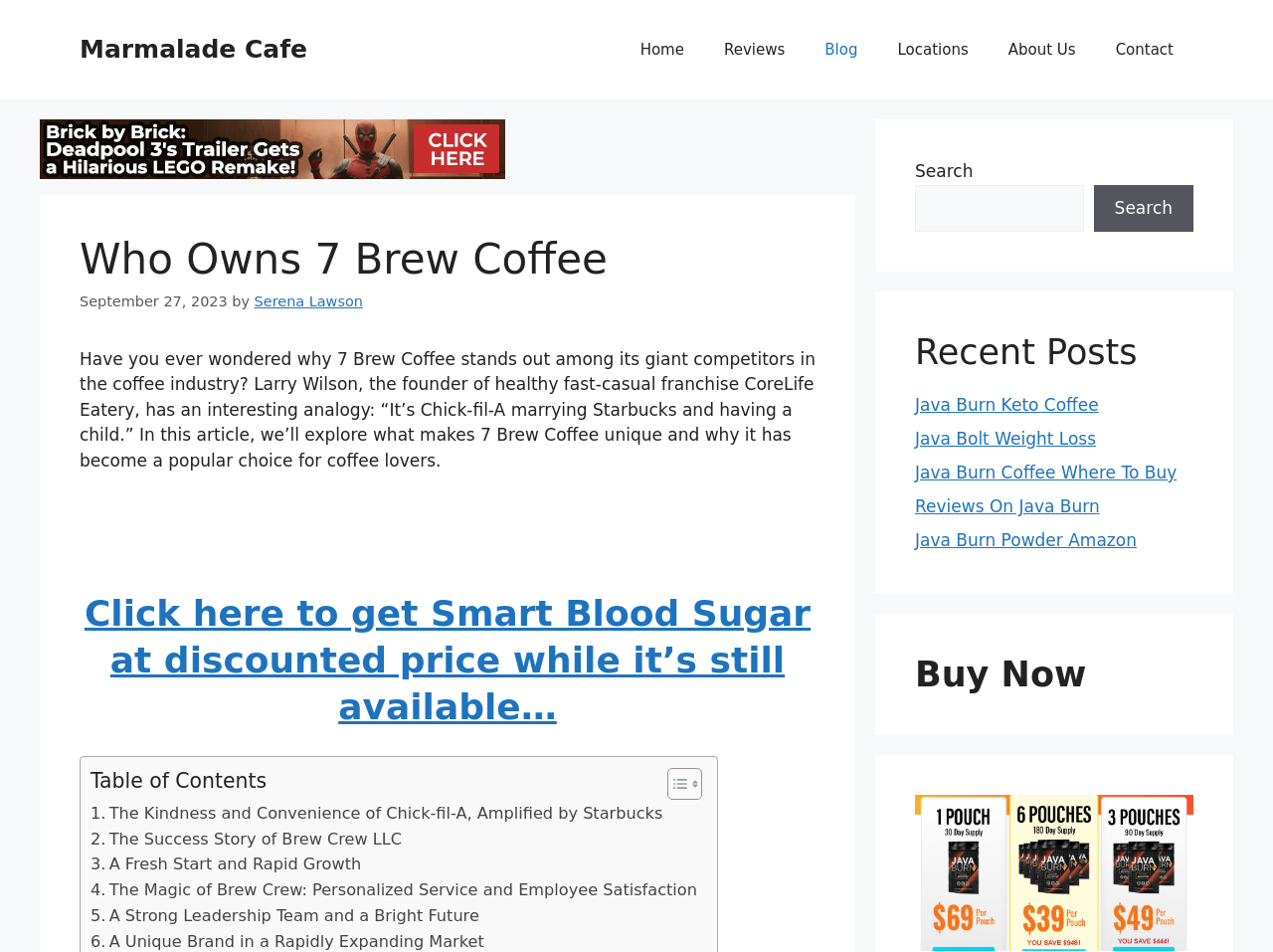Locate the bounding box coordinates of the element's region that should be clicked to carry out the following instruction: "Check the 'Recent Posts'". The coordinates need to be four float numbers between 0 and 1, i.e., [left, top, right, bottom].

[0.719, 0.348, 0.938, 0.392]